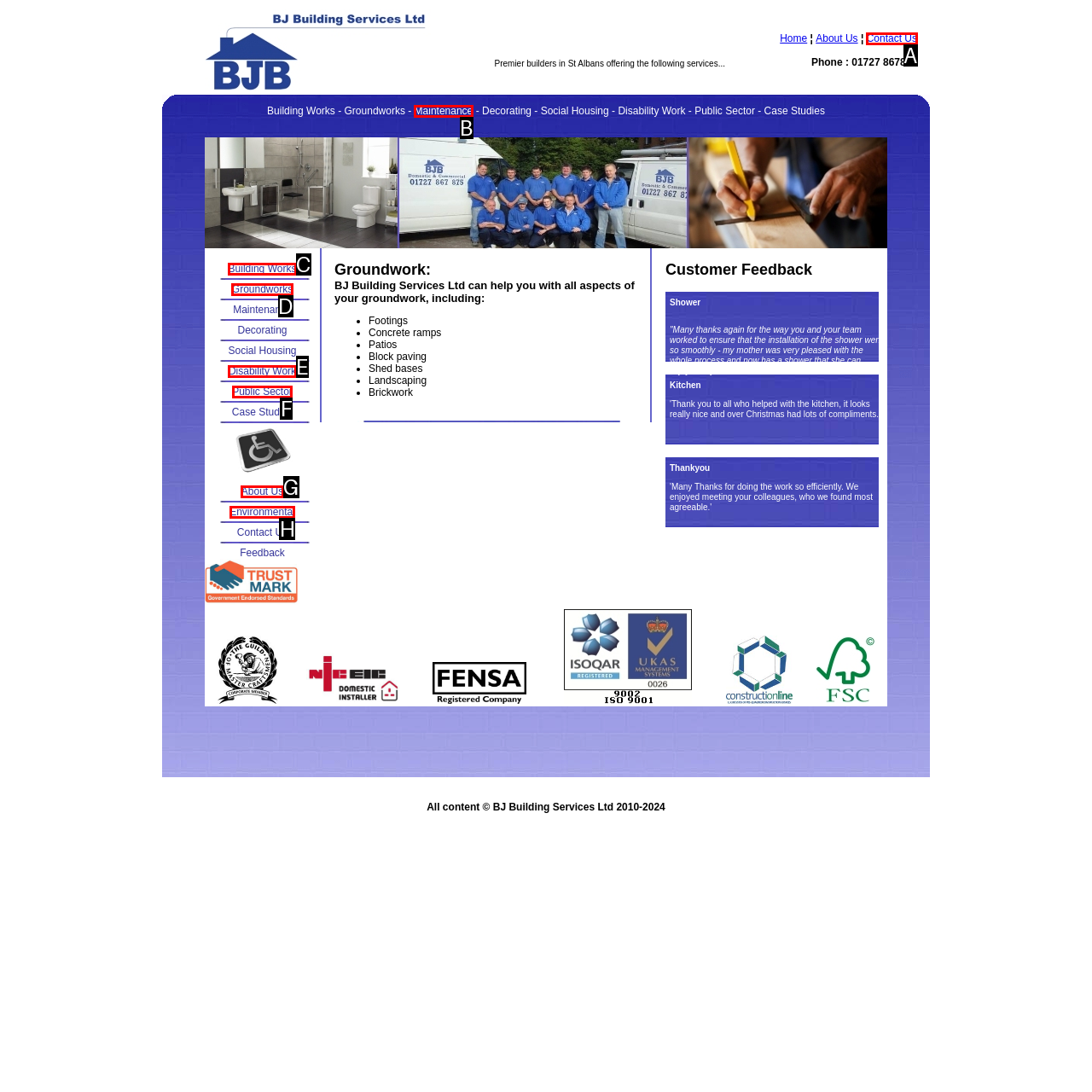Choose the letter that best represents the description: About Us. Answer with the letter of the selected choice directly.

G